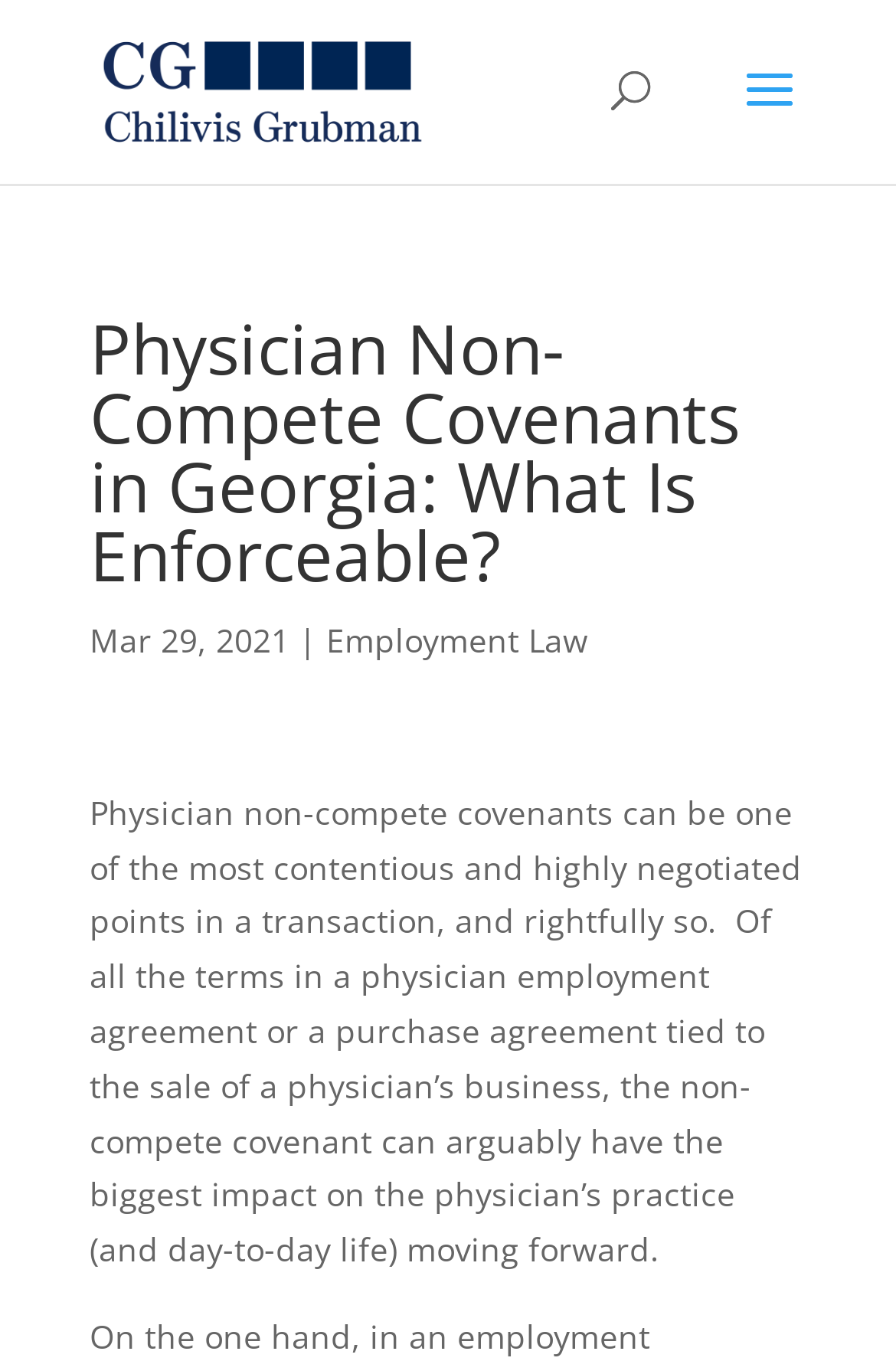Identify the bounding box coordinates for the UI element described by the following text: "Employment Law". Provide the coordinates as four float numbers between 0 and 1, in the format [left, top, right, bottom].

[0.364, 0.454, 0.656, 0.486]